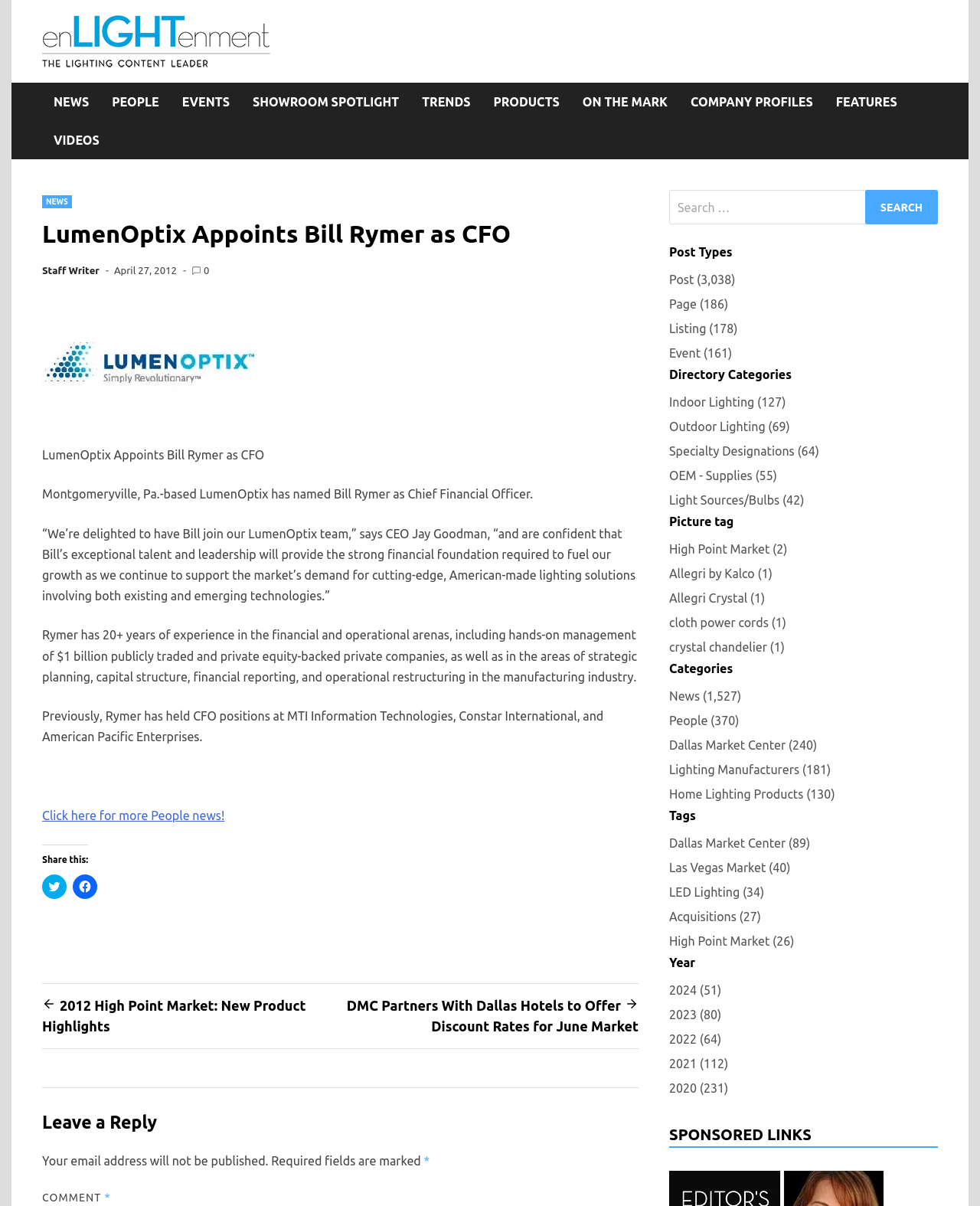Using the details in the image, give a detailed response to the question below:
What is the location of LumenOptix?

The article mentions that LumenOptix is based in Montgomeryville, Pa.